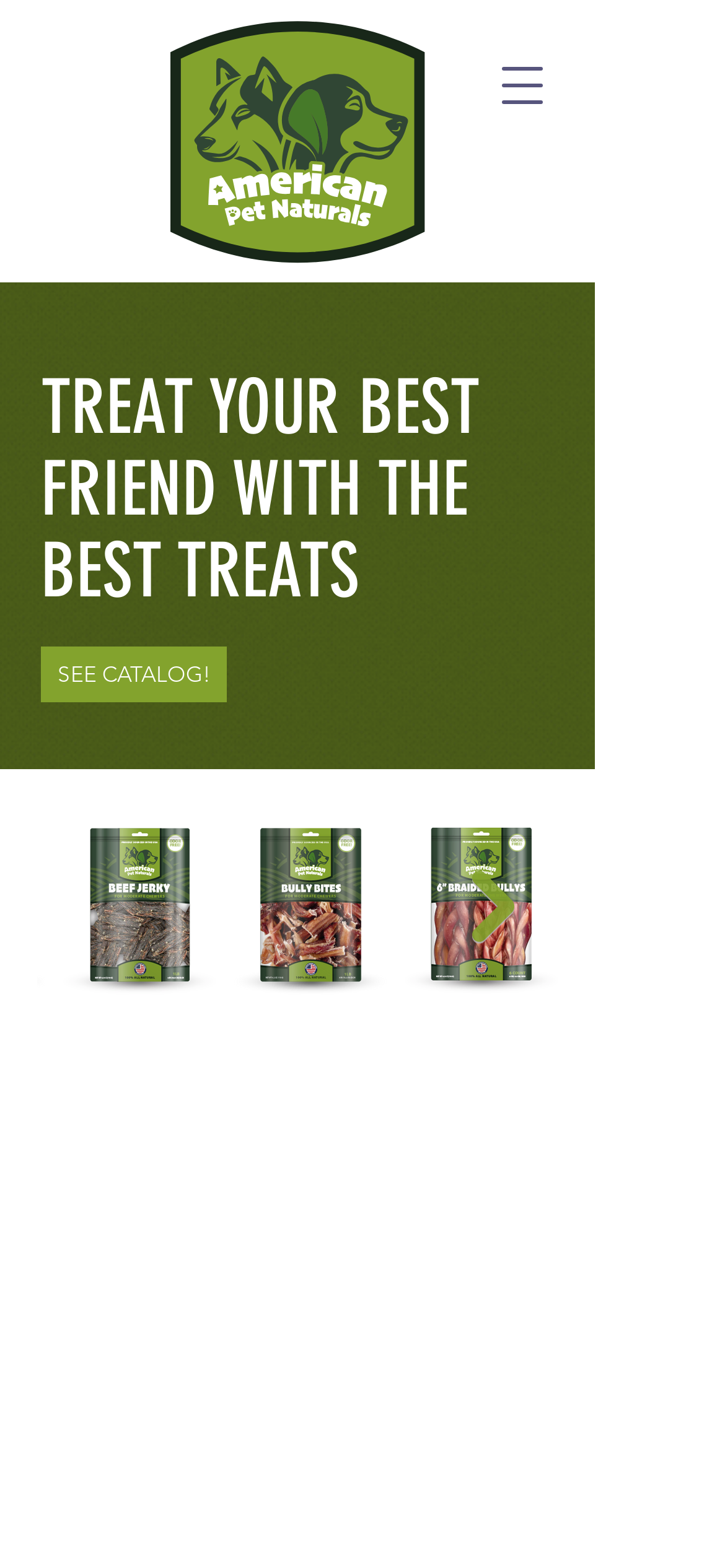Produce an elaborate caption capturing the essence of the webpage.

The webpage is the homepage of American Pet Naturals, a company that specializes in natural dog treats. At the top left of the page, there is a button to open the navigation menu. Next to it, there is a link with no text. 

Below the navigation button, there is a prominent heading that reads "TREAT YOUR BEST FRIEND WITH THE BEST TREATS". Underneath this heading, there is a call-to-action link "SEE CATALOG!" that encourages visitors to explore the company's product offerings. 

To the right of the heading and link, there are three buttons with no text, likely representing different categories or products. Below these buttons, there is a "Next Item" button with an accompanying image, possibly indicating a product showcase or carousel.

Further down the page, there is another heading that highlights the company's commitment to using "NATURAL INGREDIENTS ONLY" in their dog treats. Below this heading, there is a paragraph of text that explains the company's philosophy and mission, emphasizing their dedication to providing healthy and natural treats for furry family members.